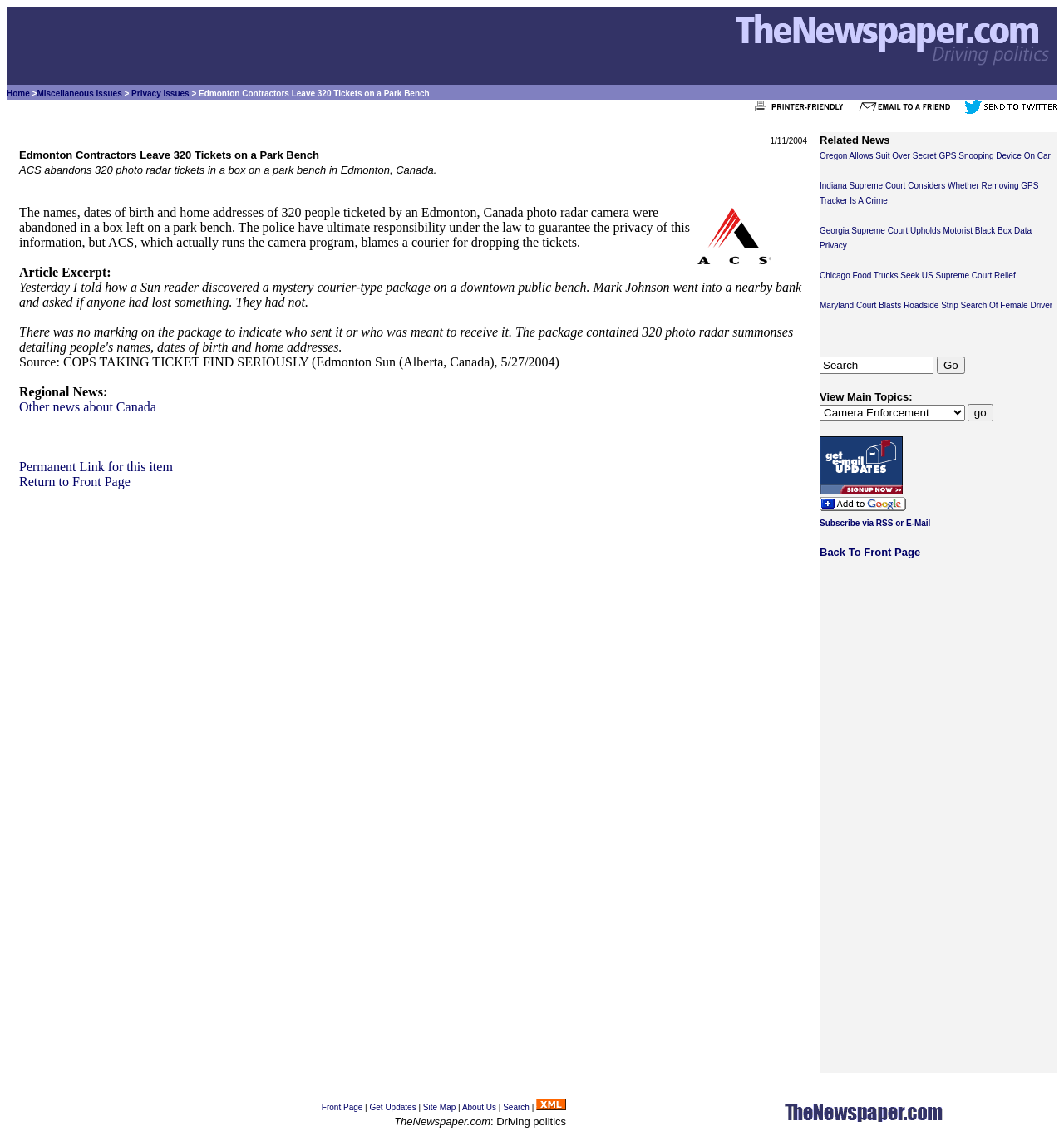Please specify the bounding box coordinates of the region to click in order to perform the following instruction: "Click on 'Get Email Updates'".

[0.77, 0.421, 0.848, 0.433]